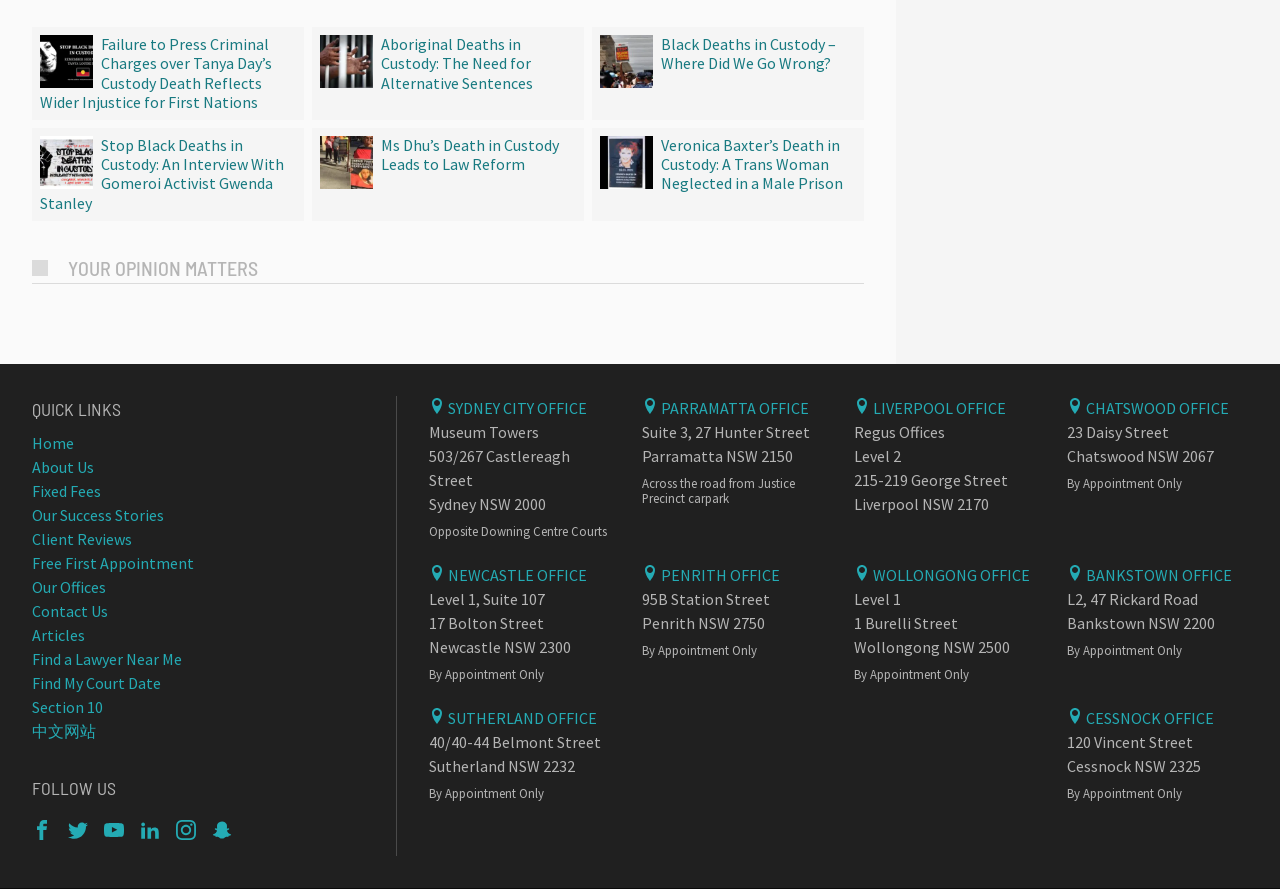Provide the bounding box coordinates of the HTML element described by the text: "Find My Court Date". The coordinates should be in the format [left, top, right, bottom] with values between 0 and 1.

[0.025, 0.757, 0.126, 0.779]